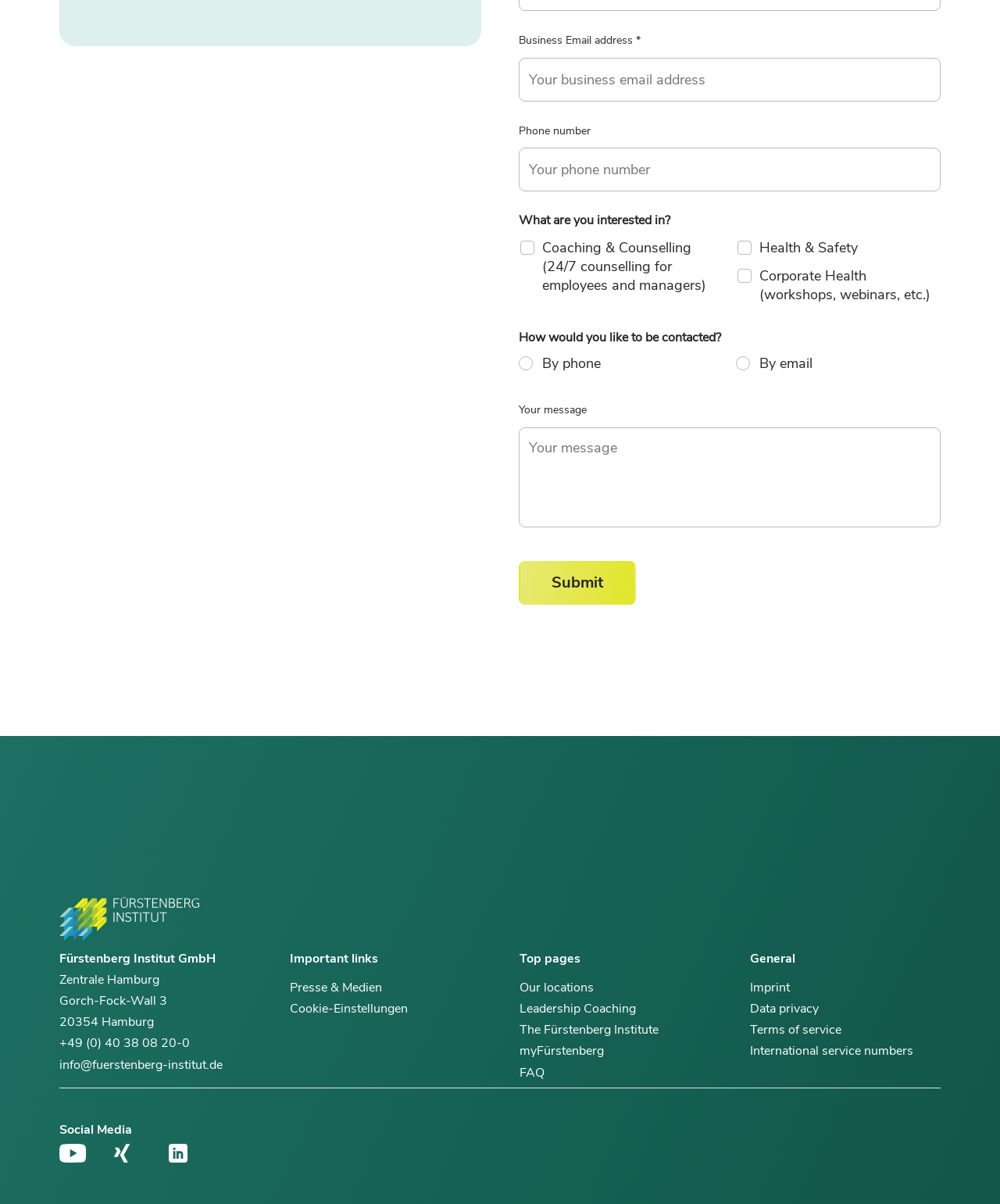Can you show the bounding box coordinates of the region to click on to complete the task described in the instruction: "Click the Submit button"?

[0.519, 0.466, 0.636, 0.502]